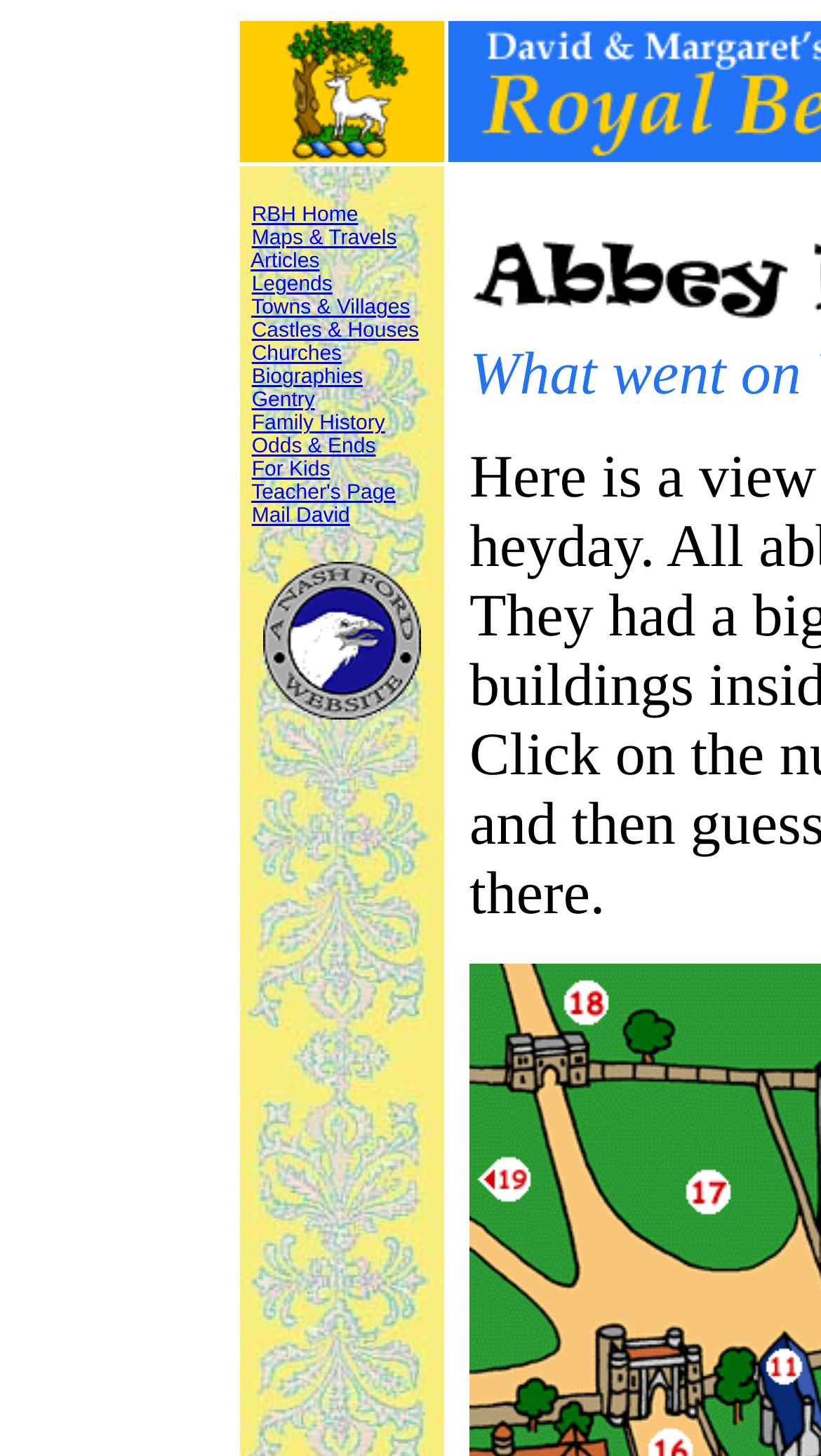Please provide a brief answer to the following inquiry using a single word or phrase:
What is the width of the 'History Homework Help' image?

0.249